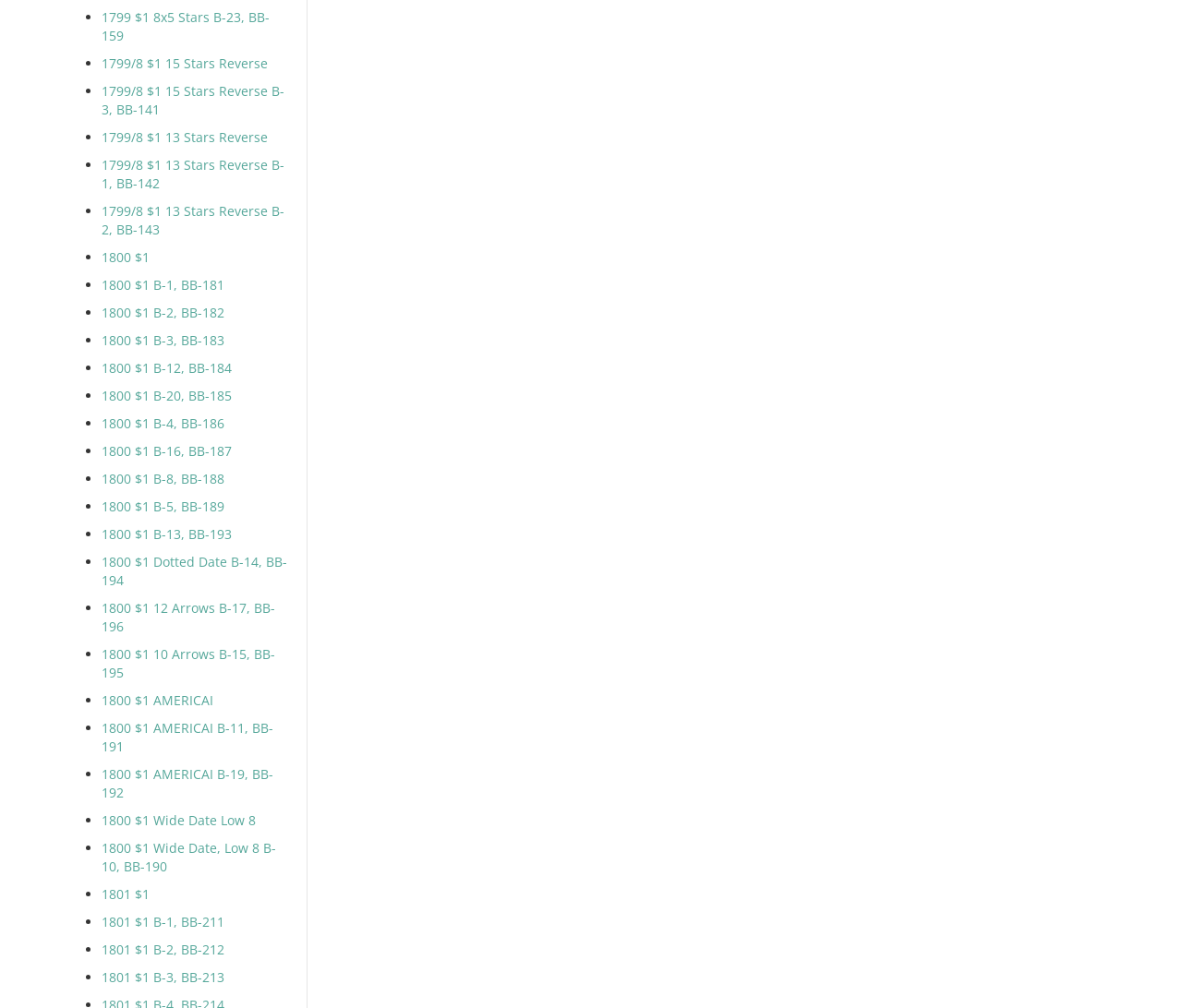Use a single word or phrase to respond to the question:
Are there any products from 1801?

Yes